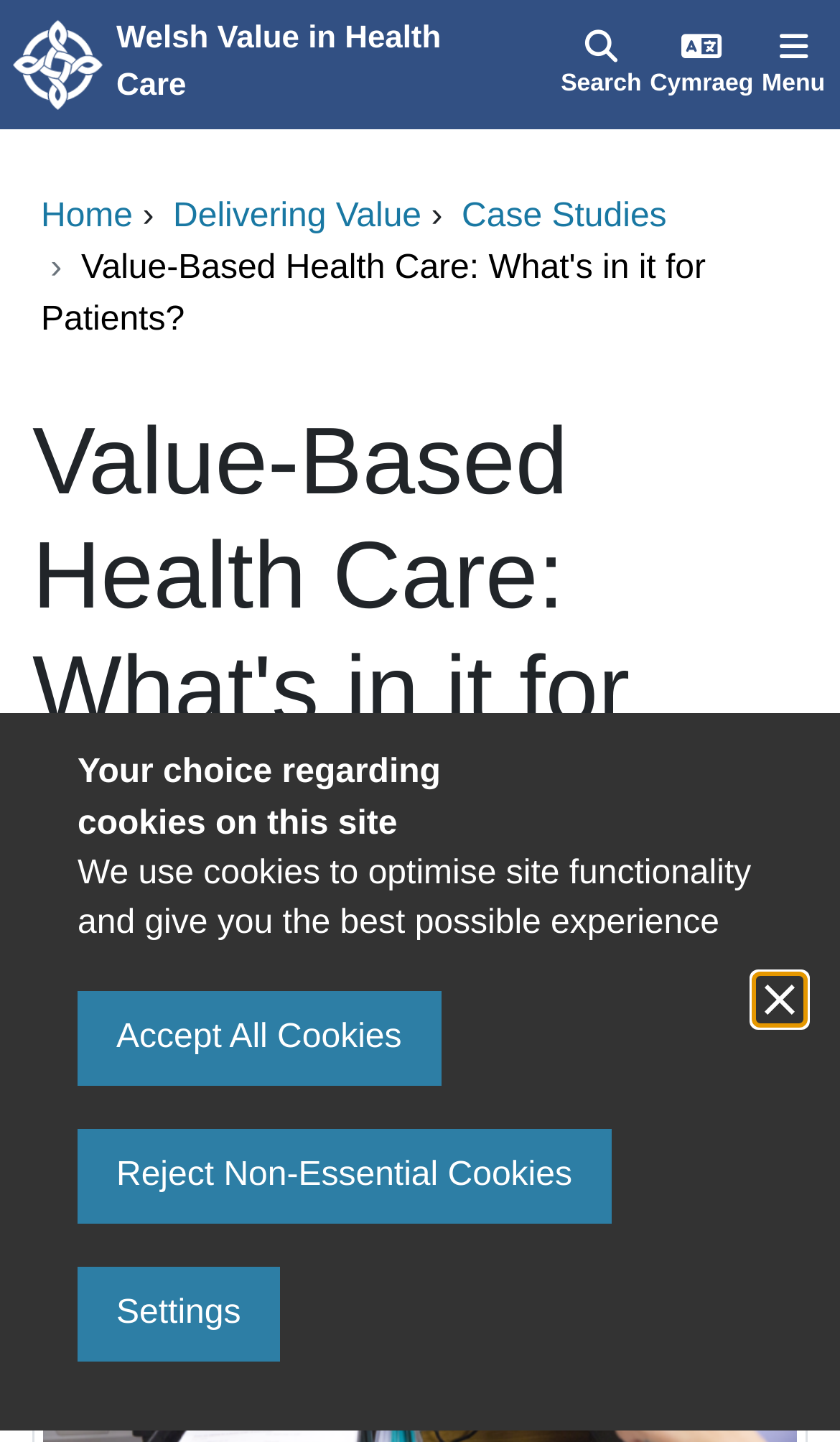Please respond in a single word or phrase: 
How many links are in the main content area?

4